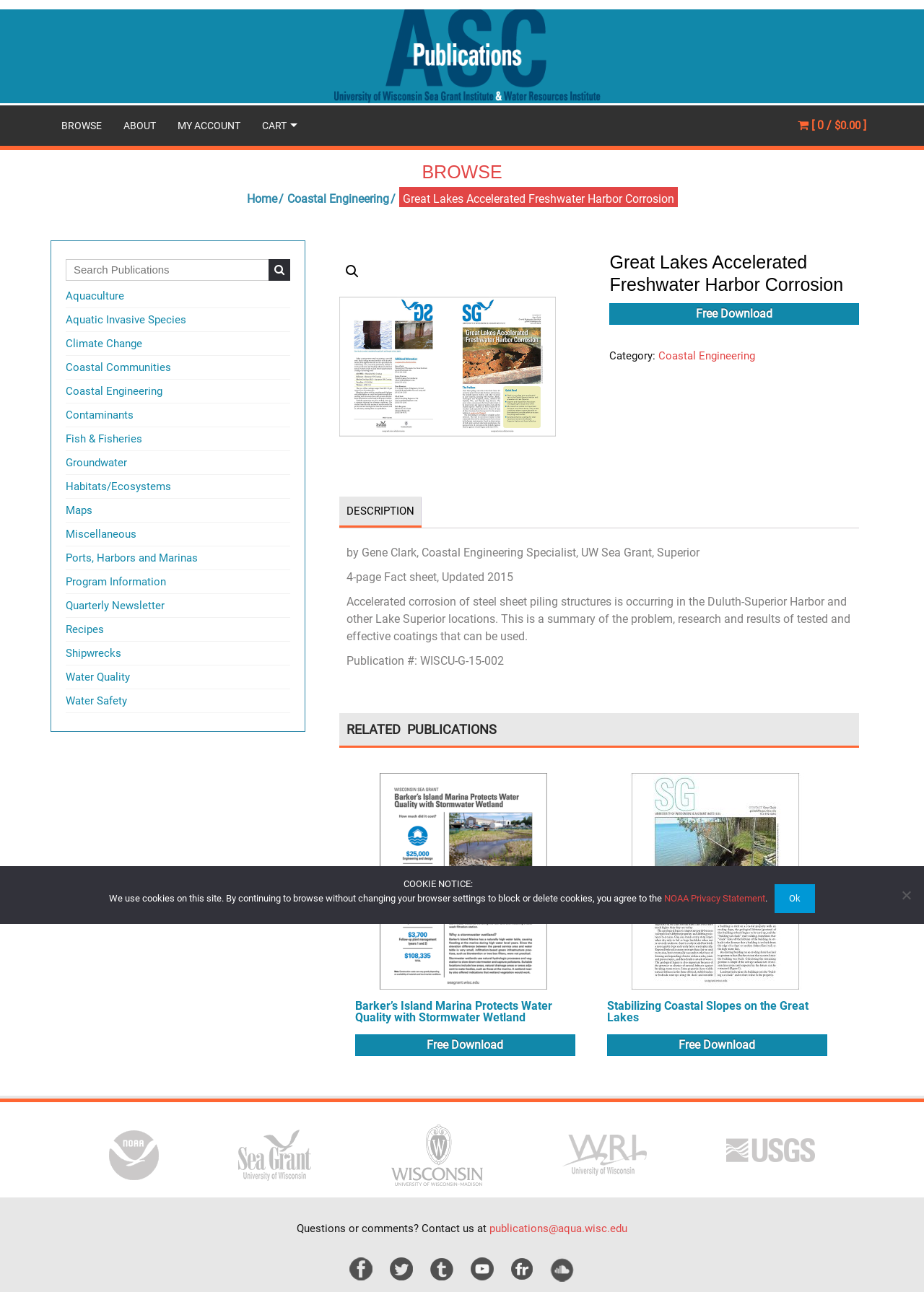Refer to the image and offer a detailed explanation in response to the question: How many pages is this publication?

I found the page count by looking at the publication description, which is located in the tabpanel with the label 'DESCRIPTION'. The description mentions that the publication is a 4-page fact sheet.